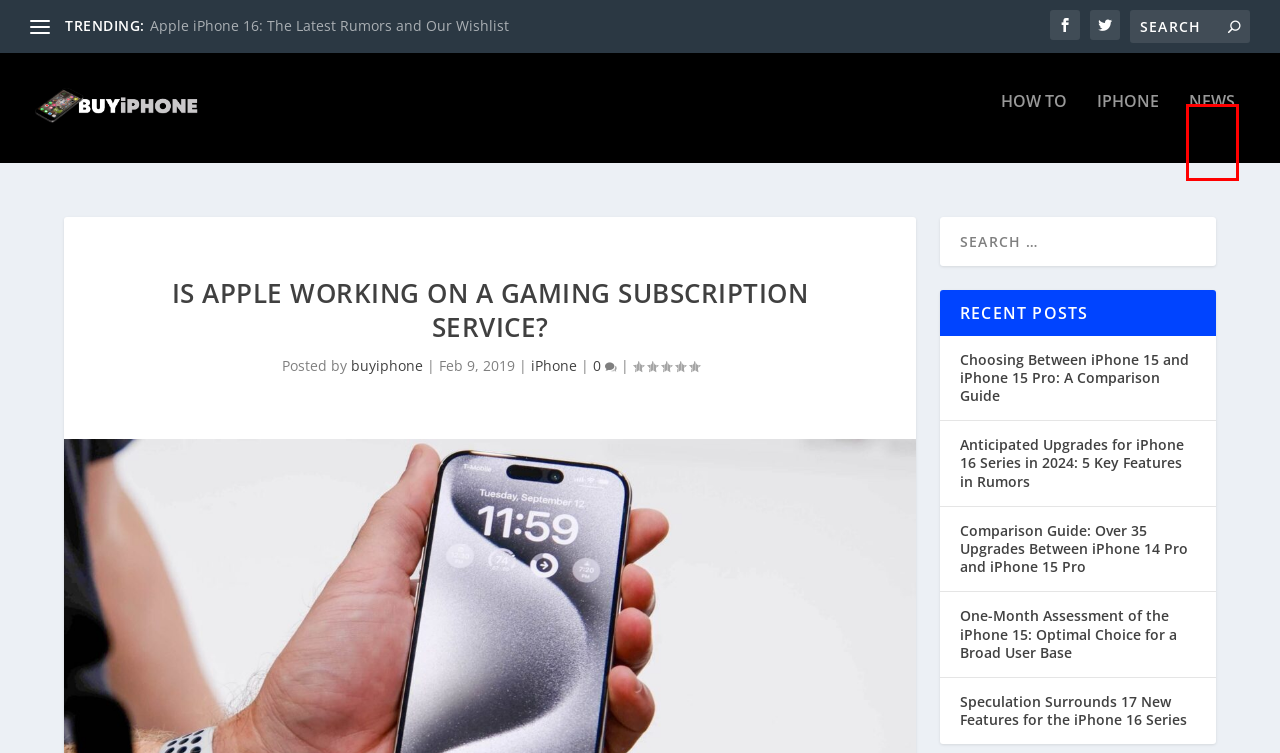You have a screenshot of a webpage with a red rectangle bounding box. Identify the best webpage description that corresponds to the new webpage after clicking the element within the red bounding box. Here are the candidates:
A. Speculation Surrounds 17 New Features for the iPhone 16 Series - Buy iPhone Australia
B. News Archives - Buy iPhone Australia
C. iPhone Archives - Buy iPhone Australia
D. Apple iPhone 16: The Latest Rumors and Our Wishlist - Buy iPhone Australia
E. Comparison Guide: Over 35 Upgrades Between iPhone 14 Pro and iPhone 15 Pro - Buy iPhone Australia
F. Choosing Between iPhone 15 and iPhone 15 Pro: A Comparison Guide - Buy iPhone Australia
G. One-Month Assessment of the iPhone 15: Optimal Choice for a Broad User Base - Buy iPhone Australia
H. buyiphone, Author at Buy iPhone Australia

B